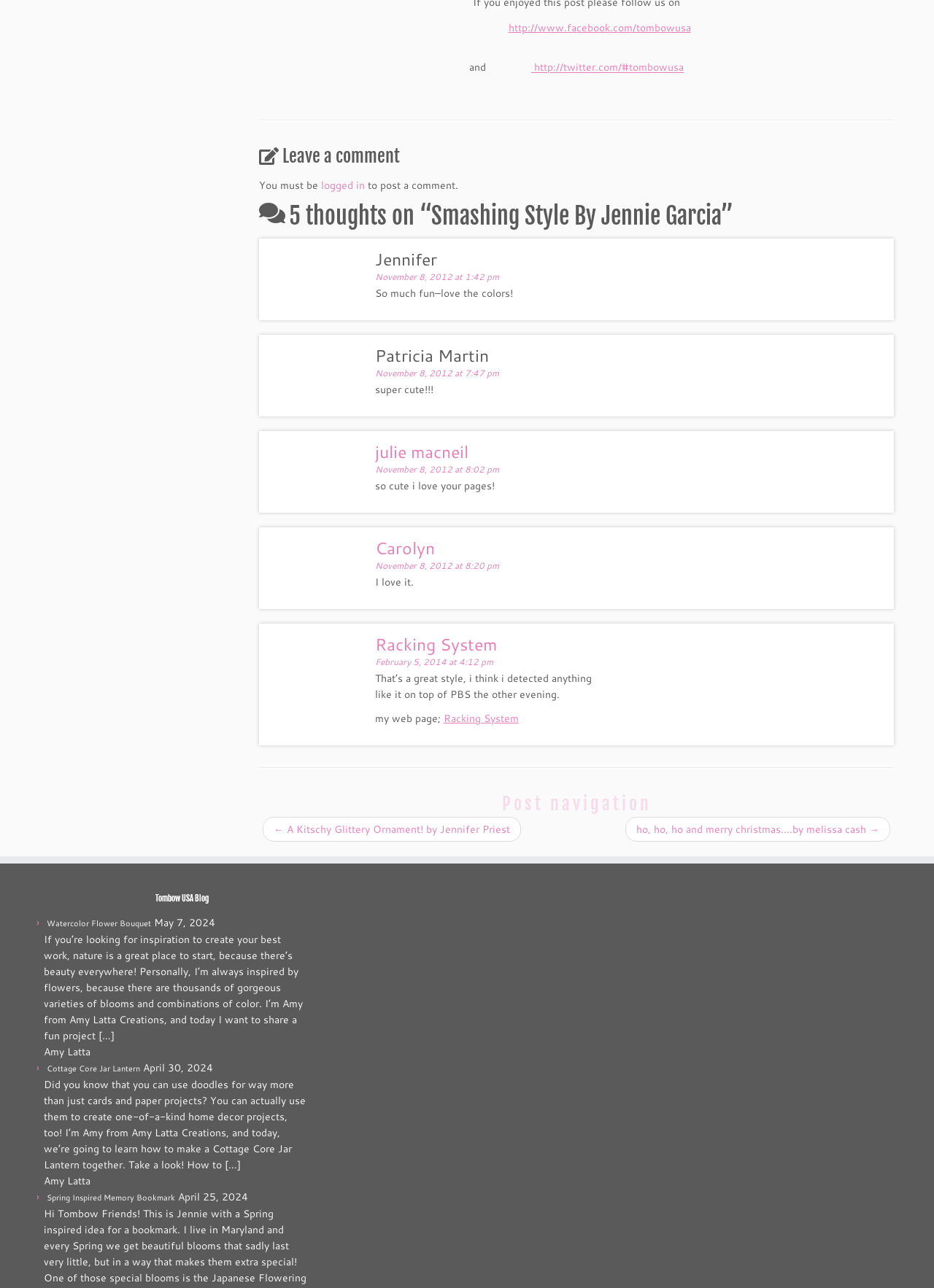Locate the bounding box coordinates of the area where you should click to accomplish the instruction: "Go to the next page".

[0.681, 0.638, 0.941, 0.65]